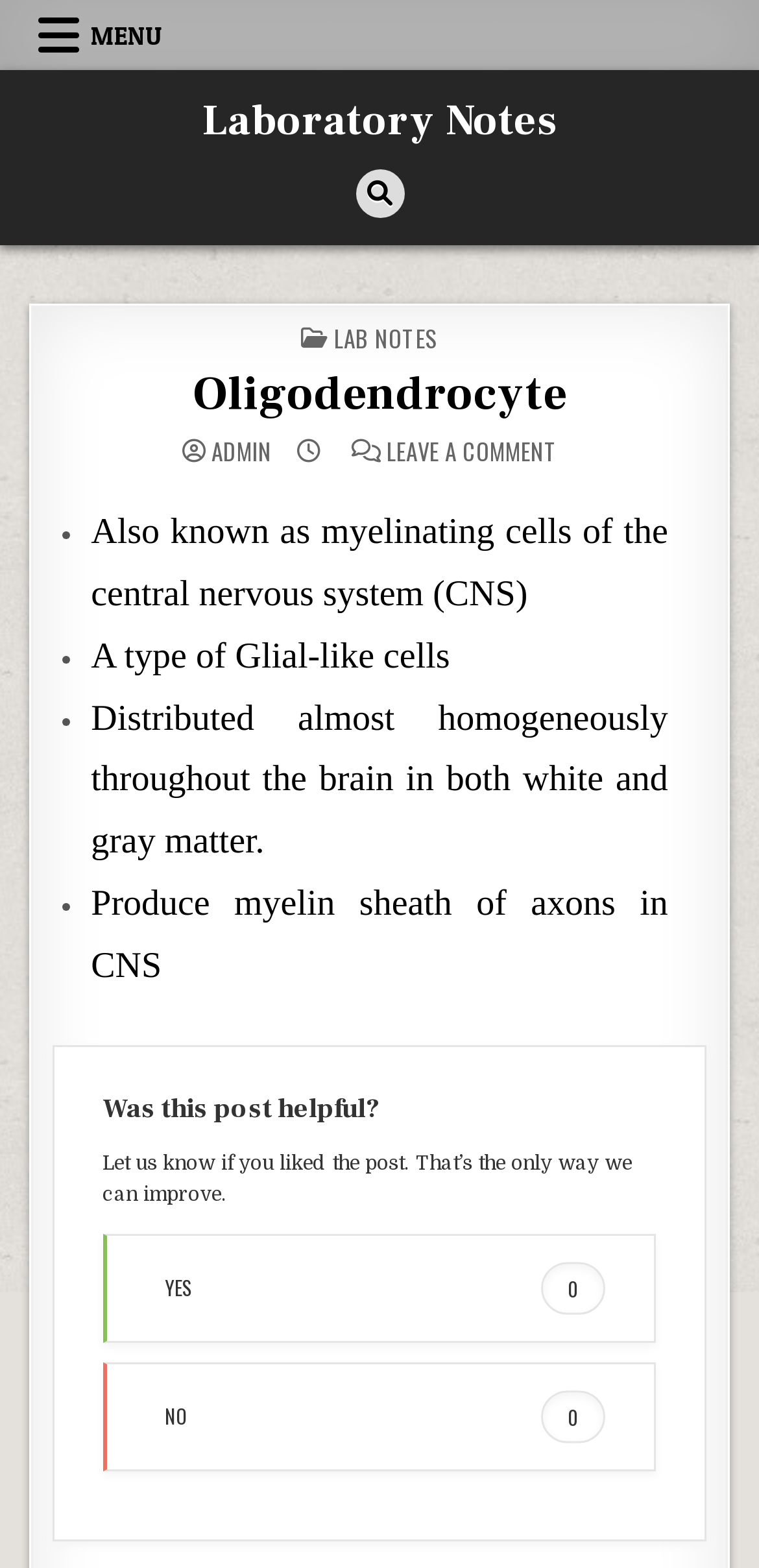Please identify the bounding box coordinates of the area I need to click to accomplish the following instruction: "Click on the menu button".

[0.025, 0.0, 0.24, 0.045]